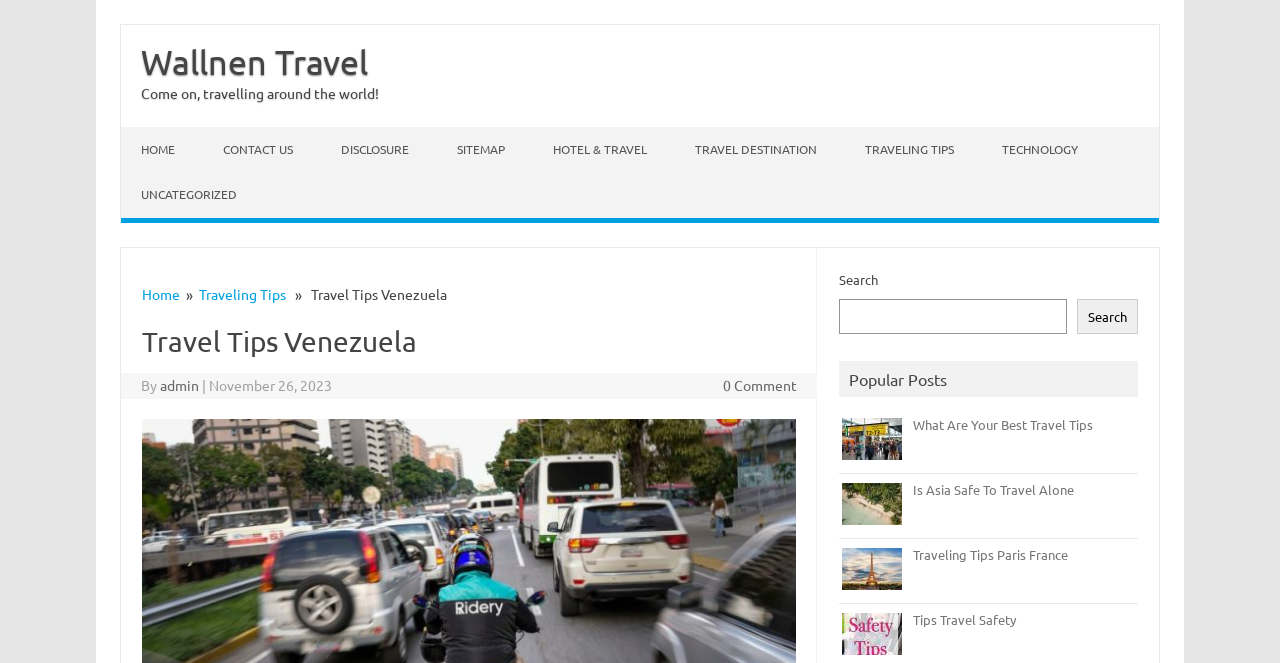Analyze the image and answer the question with as much detail as possible: 
What type of content is listed under 'Popular Posts'?

The section labeled 'Popular Posts' lists several links to articles, including 'What Are Your Best Travel Tips', 'Is Asia Safe To Travel Alone', and 'Traveling Tips Paris France'. This suggests that the content listed under 'Popular Posts' is related to travel and travel tips.